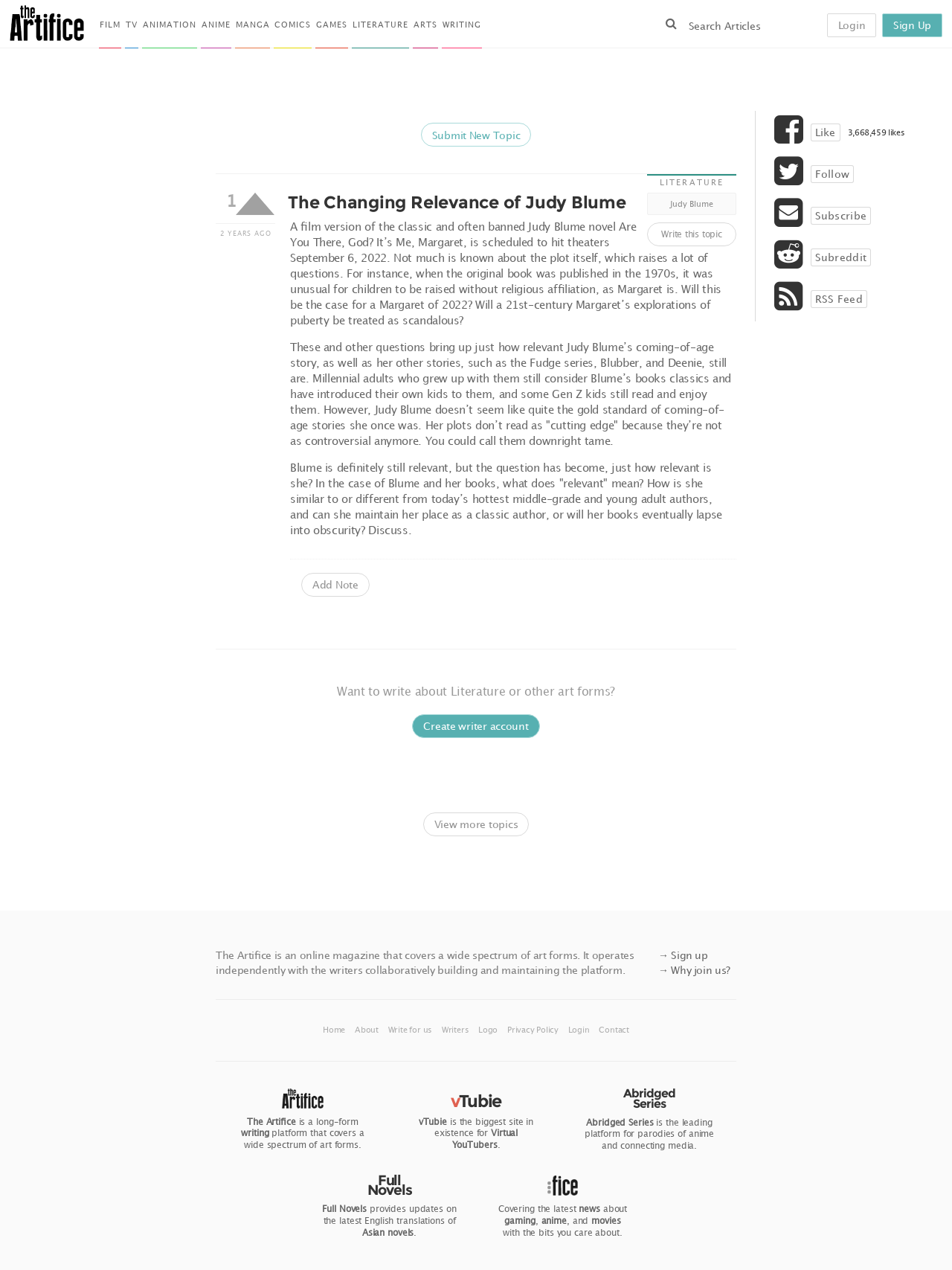Determine the bounding box coordinates for the UI element matching this description: "→ Why join us?".

[0.691, 0.759, 0.767, 0.769]